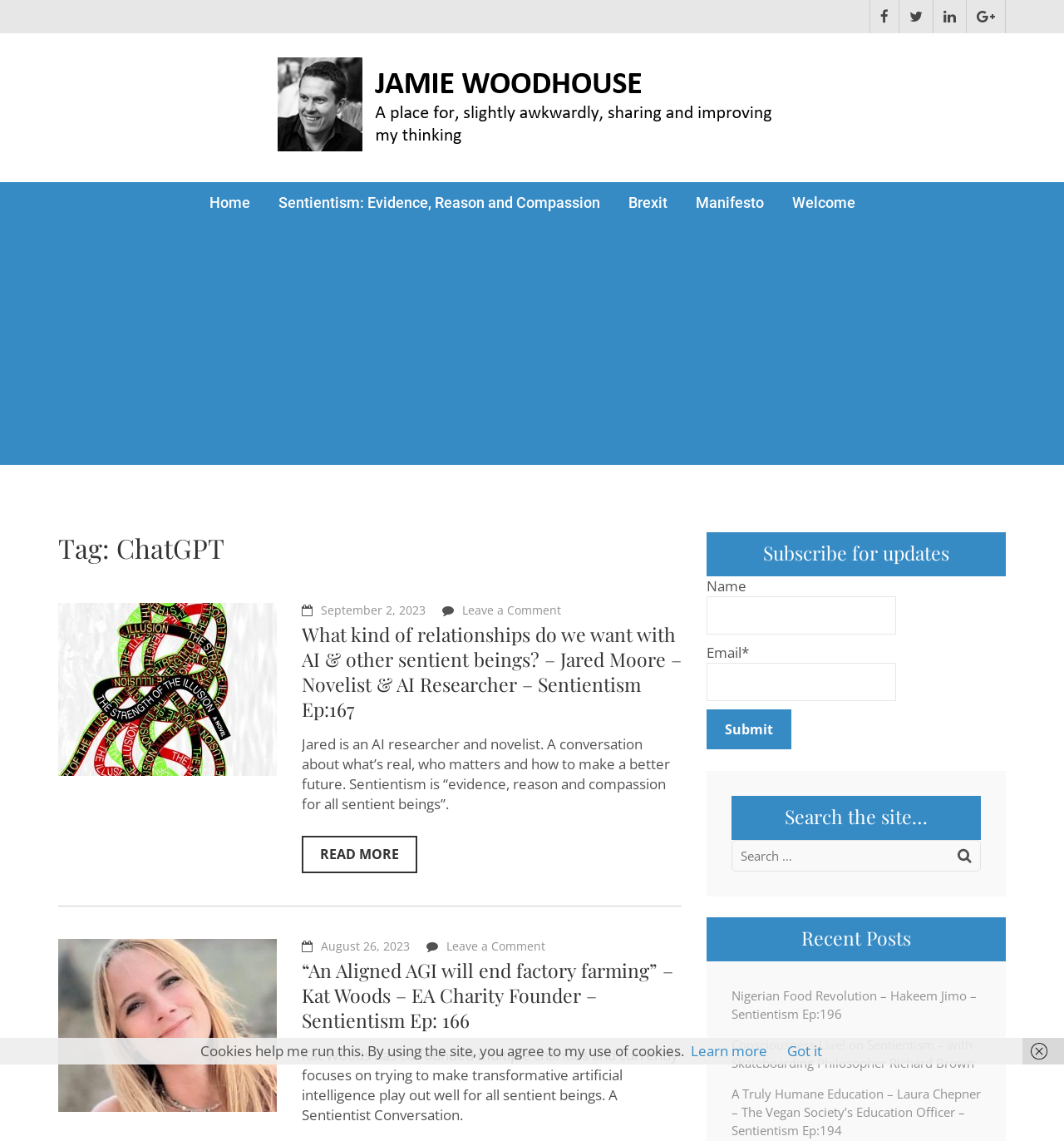Could you determine the bounding box coordinates of the clickable element to complete the instruction: "Search the site"? Provide the coordinates as four float numbers between 0 and 1, i.e., [left, top, right, bottom].

[0.688, 0.736, 0.922, 0.764]